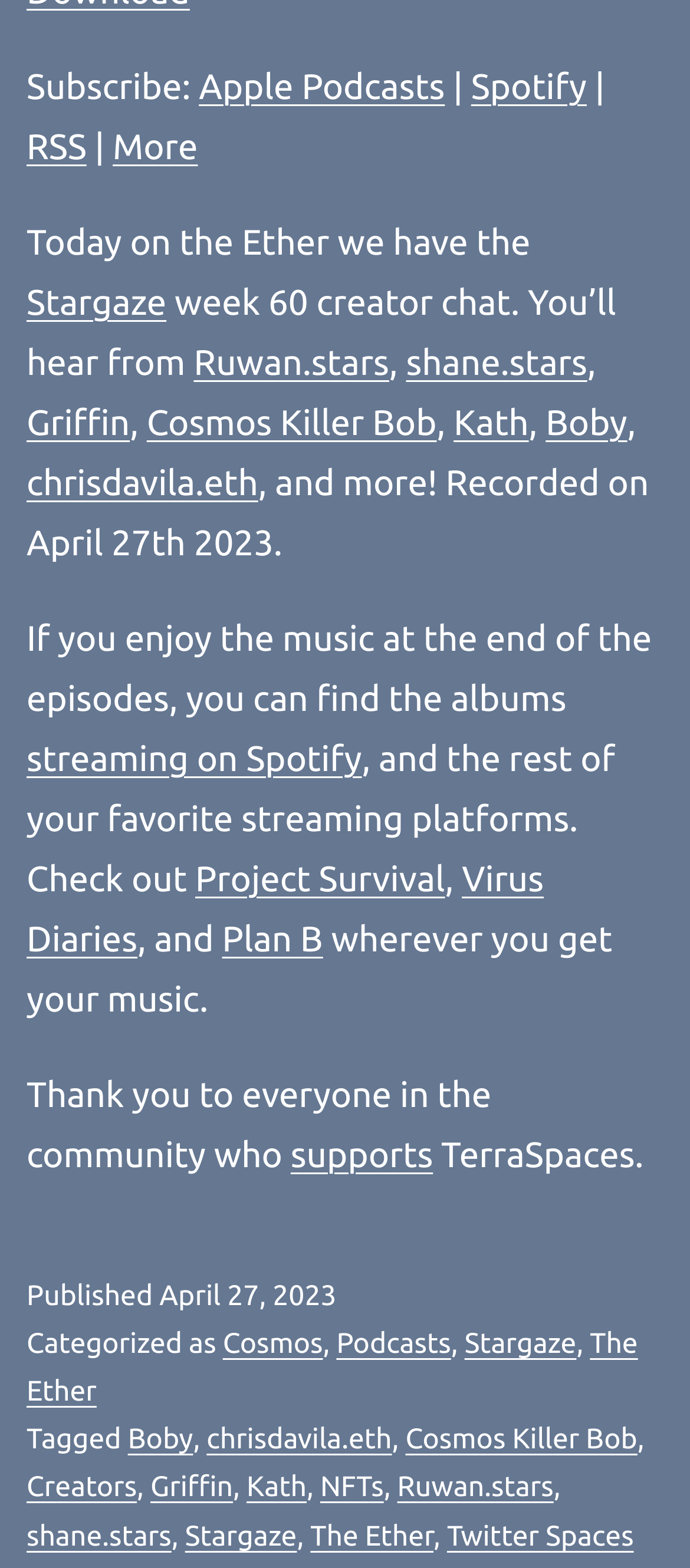Identify the bounding box coordinates of the clickable region necessary to fulfill the following instruction: "Subscribe to Apple Podcasts". The bounding box coordinates should be four float numbers between 0 and 1, i.e., [left, top, right, bottom].

[0.288, 0.041, 0.645, 0.067]